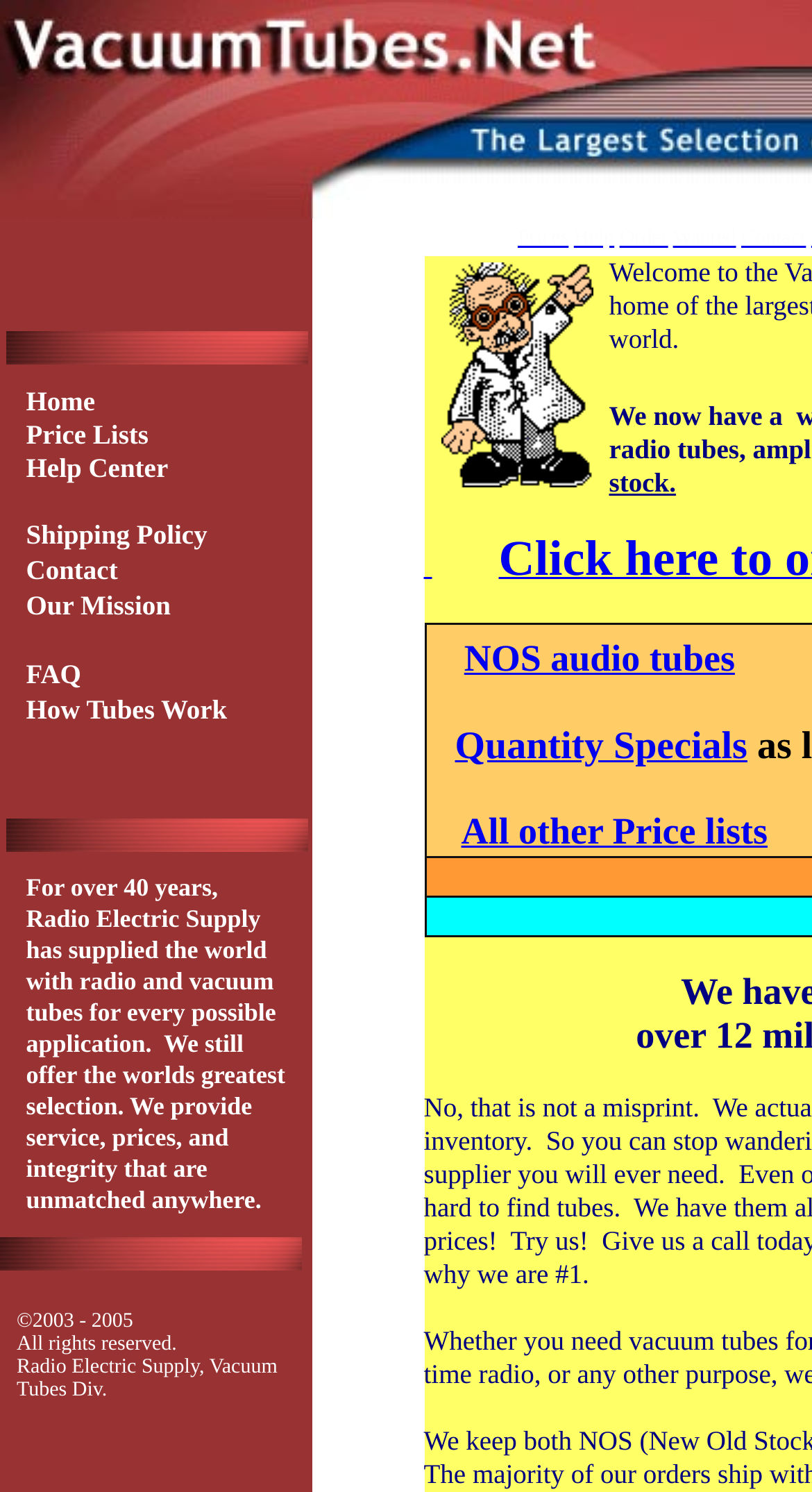Predict the bounding box coordinates of the area that should be clicked to accomplish the following instruction: "Learn about How Tubes Work". The bounding box coordinates should consist of four float numbers between 0 and 1, i.e., [left, top, right, bottom].

[0.032, 0.465, 0.28, 0.486]